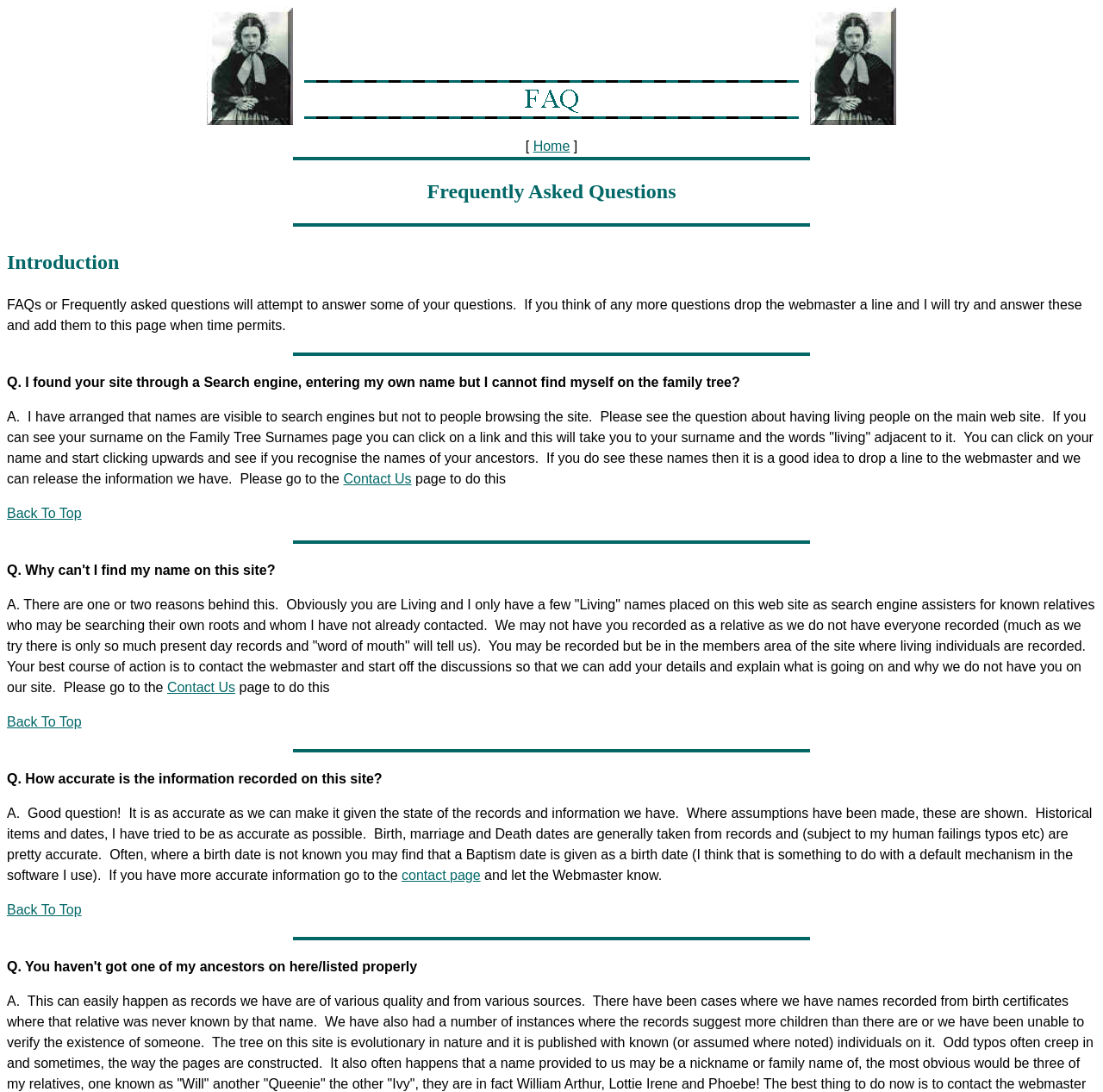Answer the following query concisely with a single word or phrase:
What is the purpose of this webpage?

To answer frequently asked questions